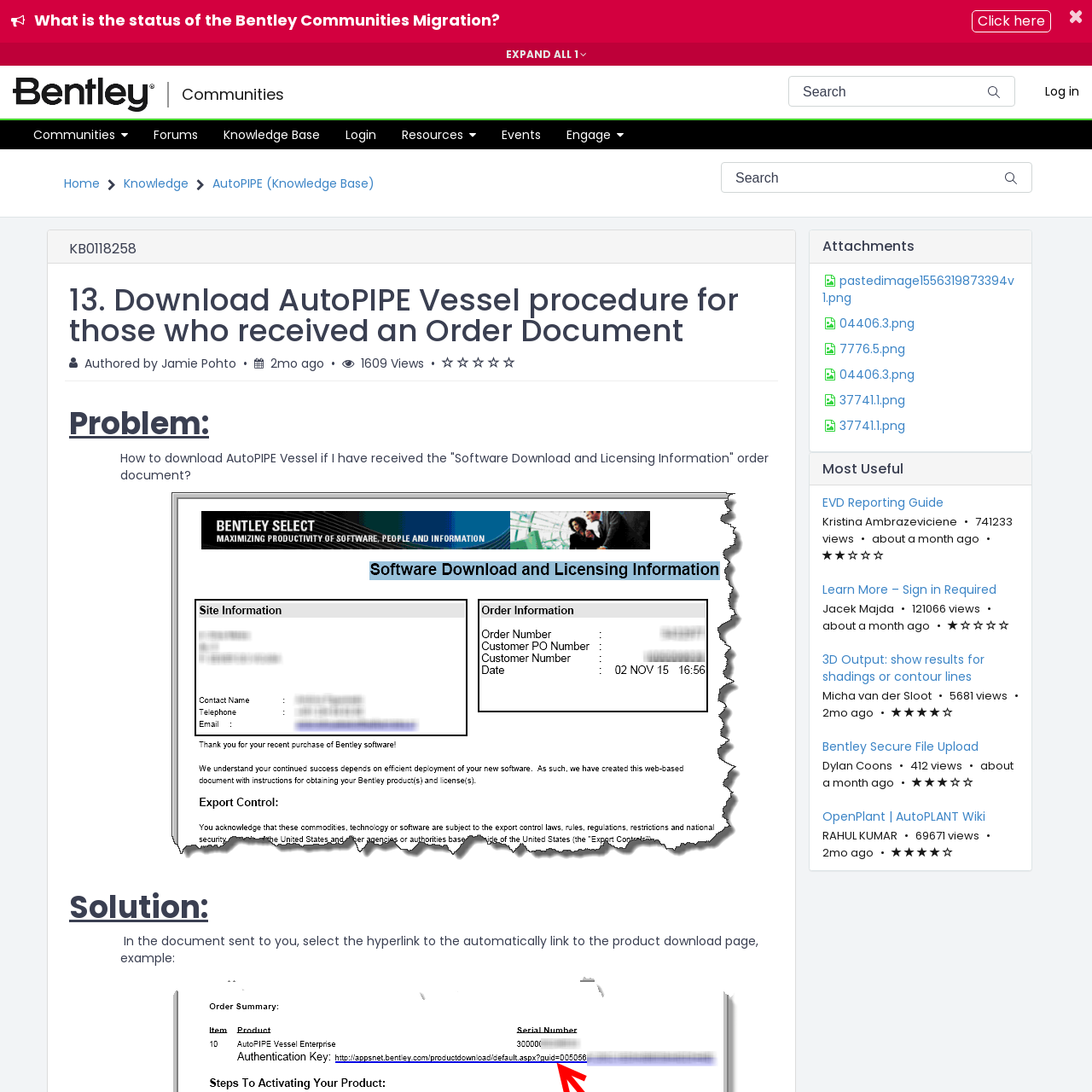What is the rating of the article?
Using the image, give a concise answer in the form of a single word or short phrase.

0 out of 5 stars